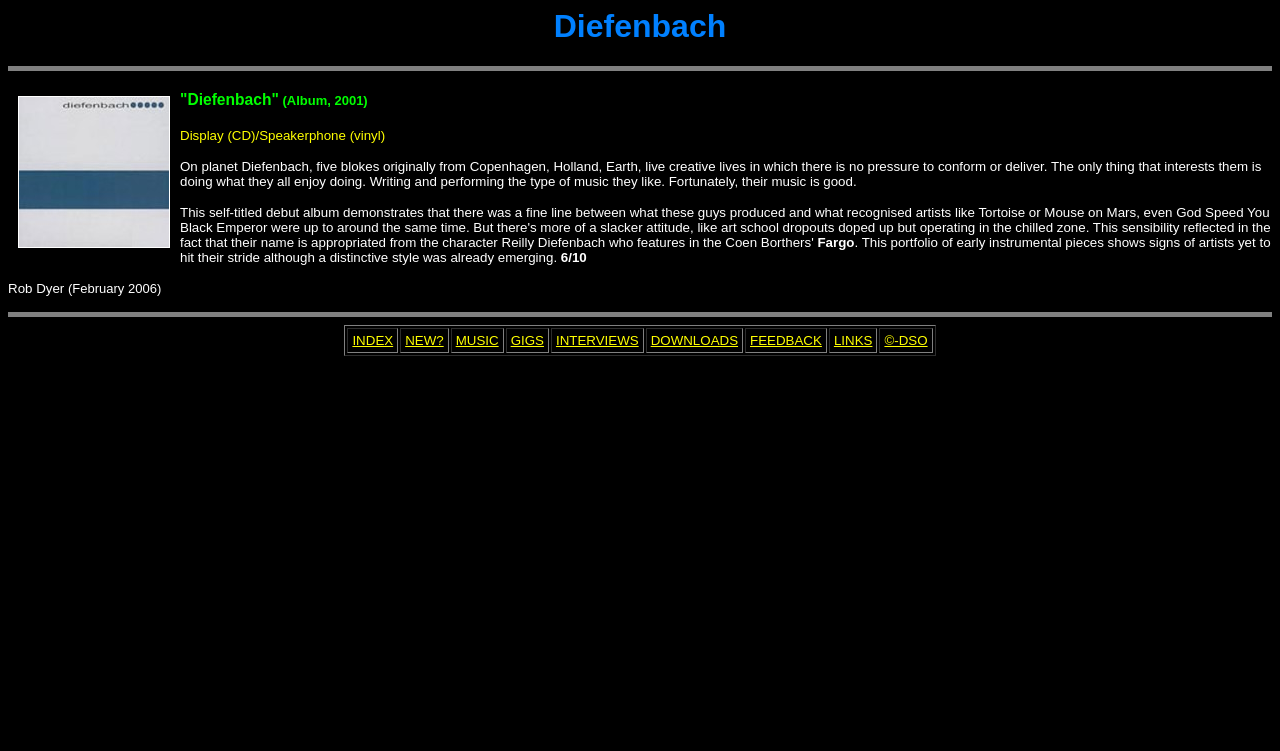Identify the bounding box coordinates of the clickable region required to complete the instruction: "Click on the 'MUSIC' link". The coordinates should be given as four float numbers within the range of 0 and 1, i.e., [left, top, right, bottom].

[0.356, 0.443, 0.39, 0.463]